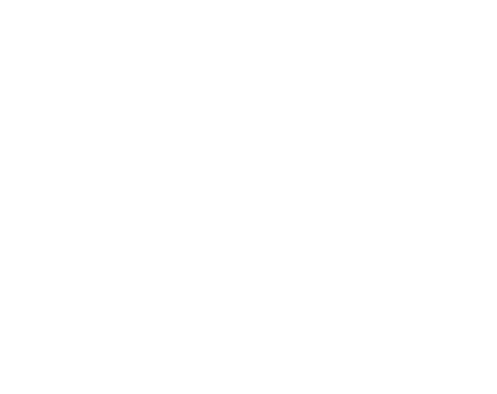What is the purpose of the image?
Based on the visual, give a brief answer using one word or a short phrase.

To raise awareness